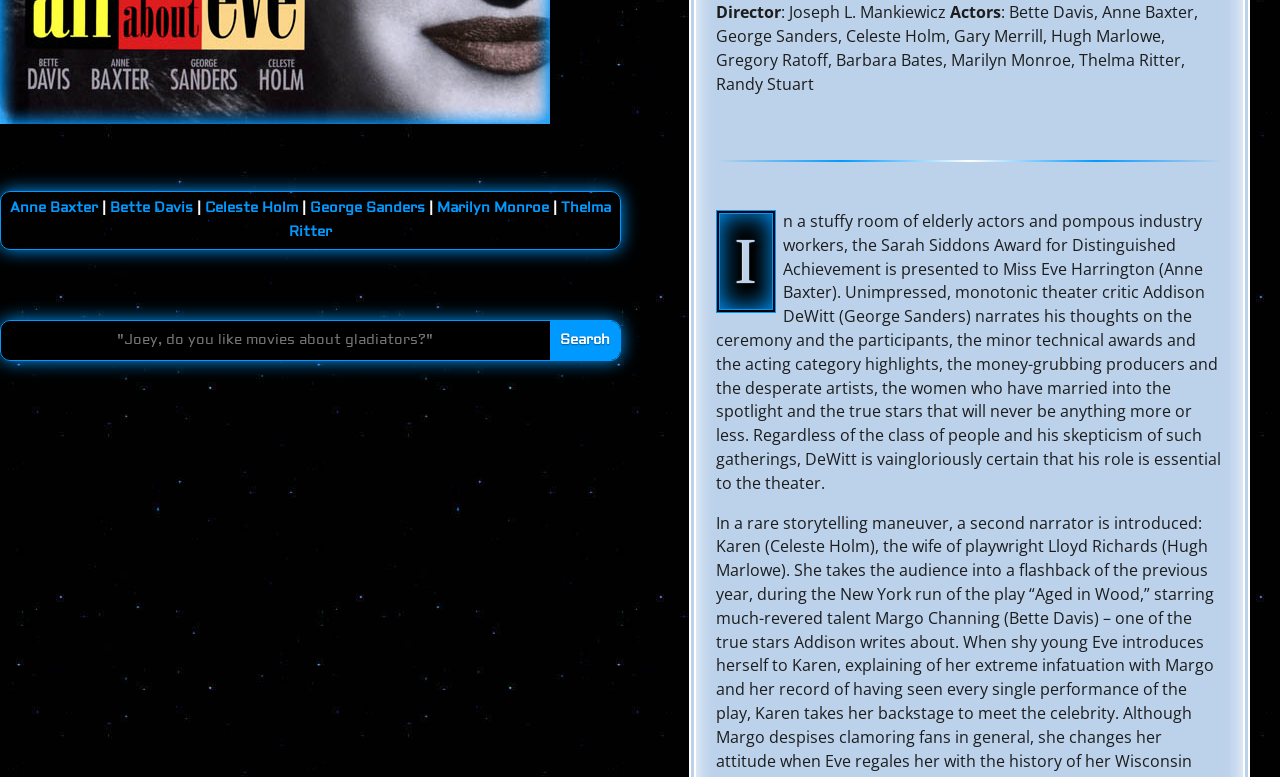Bounding box coordinates are specified in the format (top-left x, top-left y, bottom-right x, bottom-right y). All values are floating point numbers bounded between 0 and 1. Please provide the bounding box coordinate of the region this sentence describes: value="Search"

[0.43, 0.414, 0.484, 0.464]